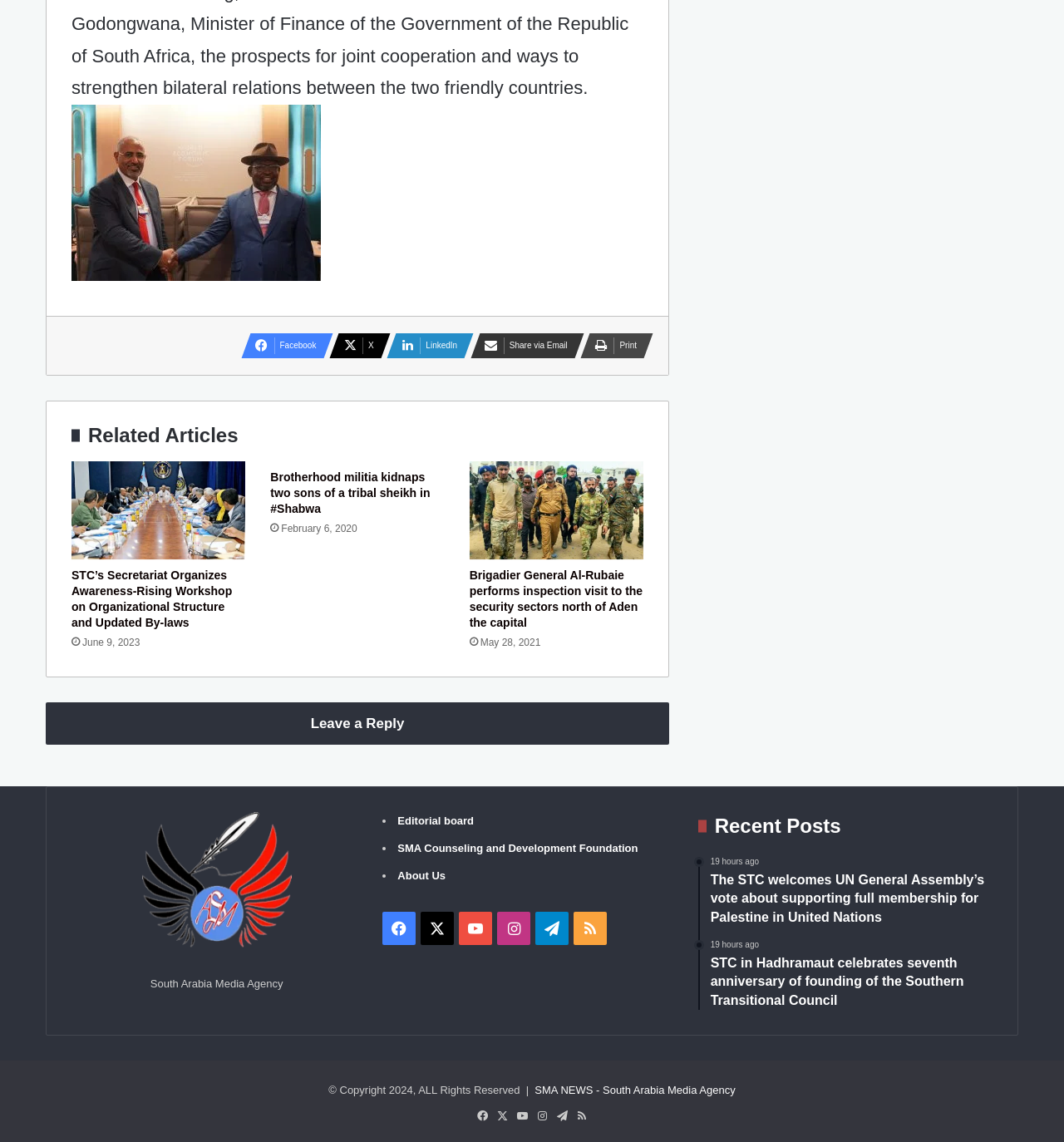Could you provide the bounding box coordinates for the portion of the screen to click to complete this instruction: "Leave a reply"?

[0.043, 0.615, 0.629, 0.652]